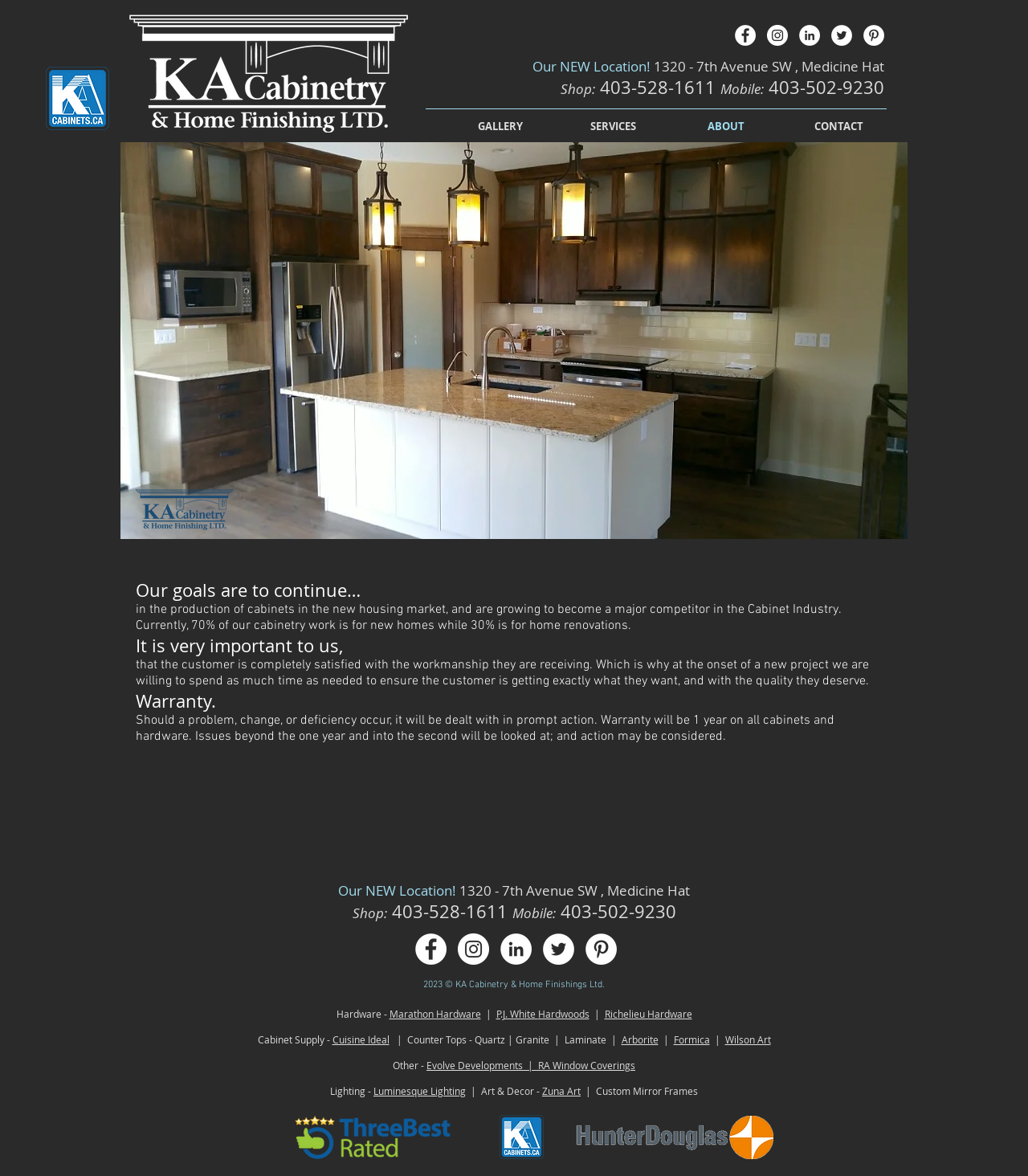Please give a succinct answer using a single word or phrase:
How many social media platforms are listed?

5